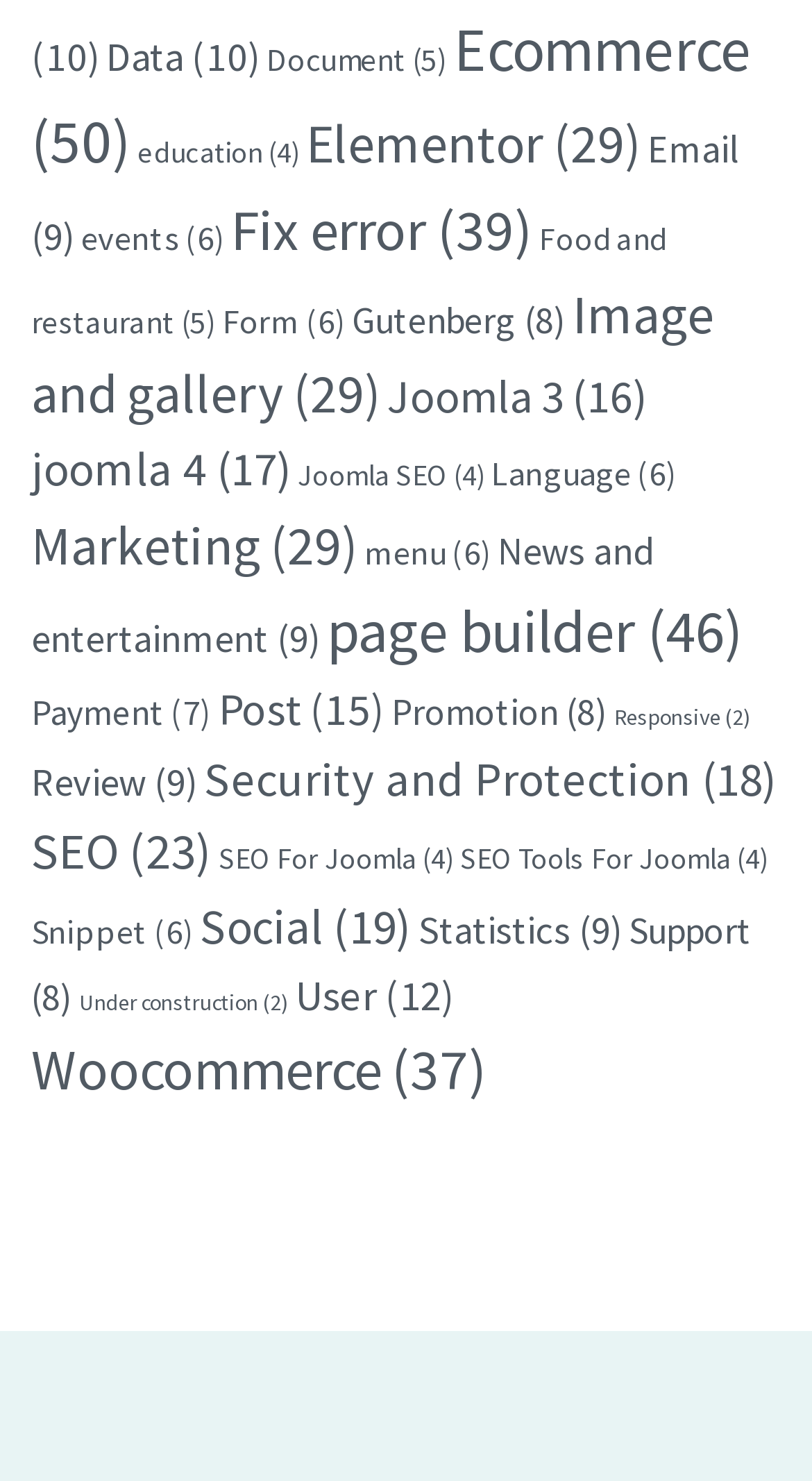Please identify the coordinates of the bounding box for the clickable region that will accomplish this instruction: "View Ecommerce items".

[0.038, 0.007, 0.926, 0.121]